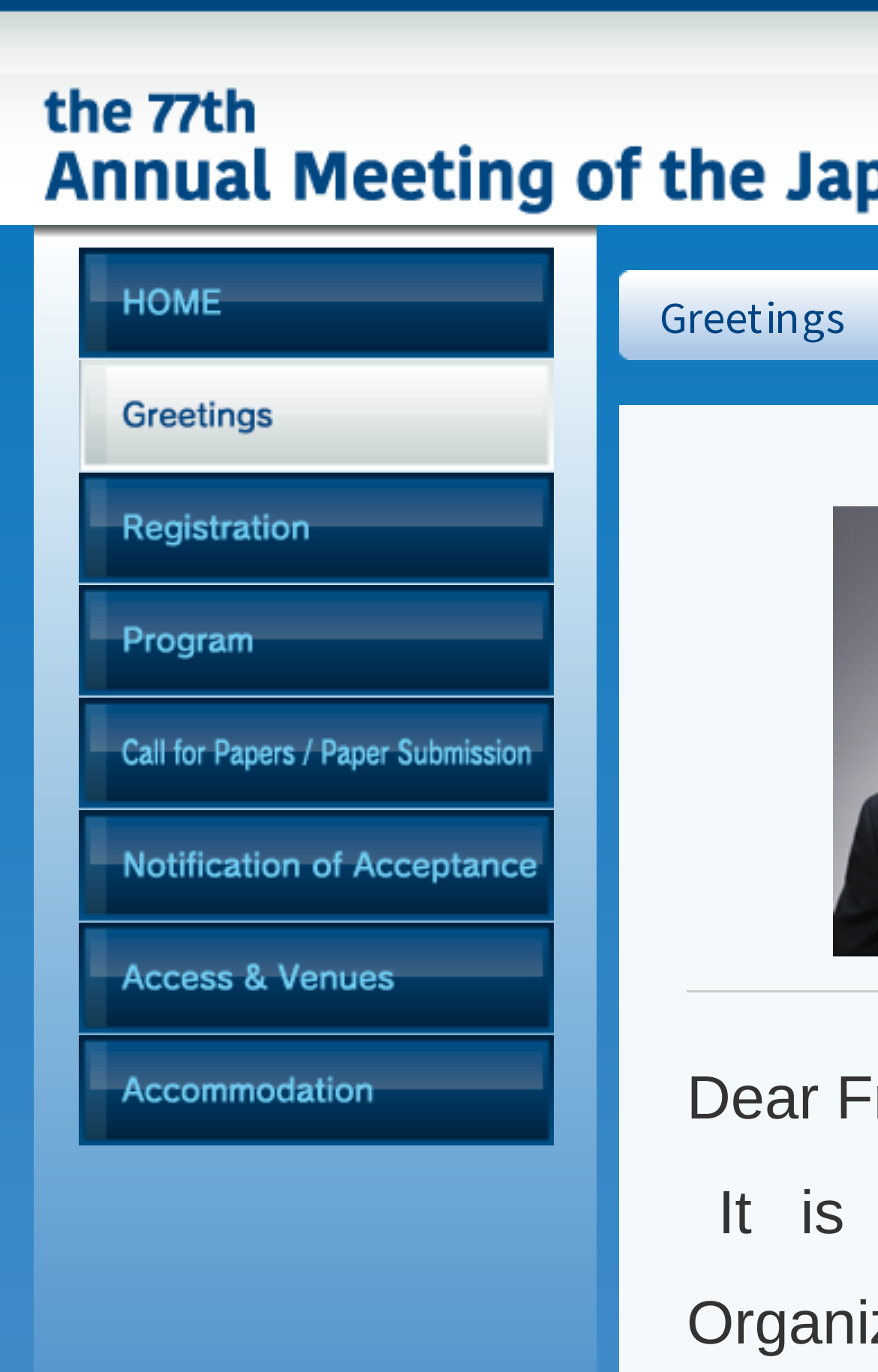Describe all significant elements and features of the webpage.

The webpage is about the 77th Annual Meeting of the Japanese Orthodontic Society. At the top, there is a navigation menu with 8 links: "HOME", "Greetings", "Registration", "Program", "Call for Papers / Paper Submission", "Notification of Acceptance", "Access & Venues", and "Accommodation". These links are aligned horizontally and are positioned near the top of the page, taking up about a quarter of the page's height.